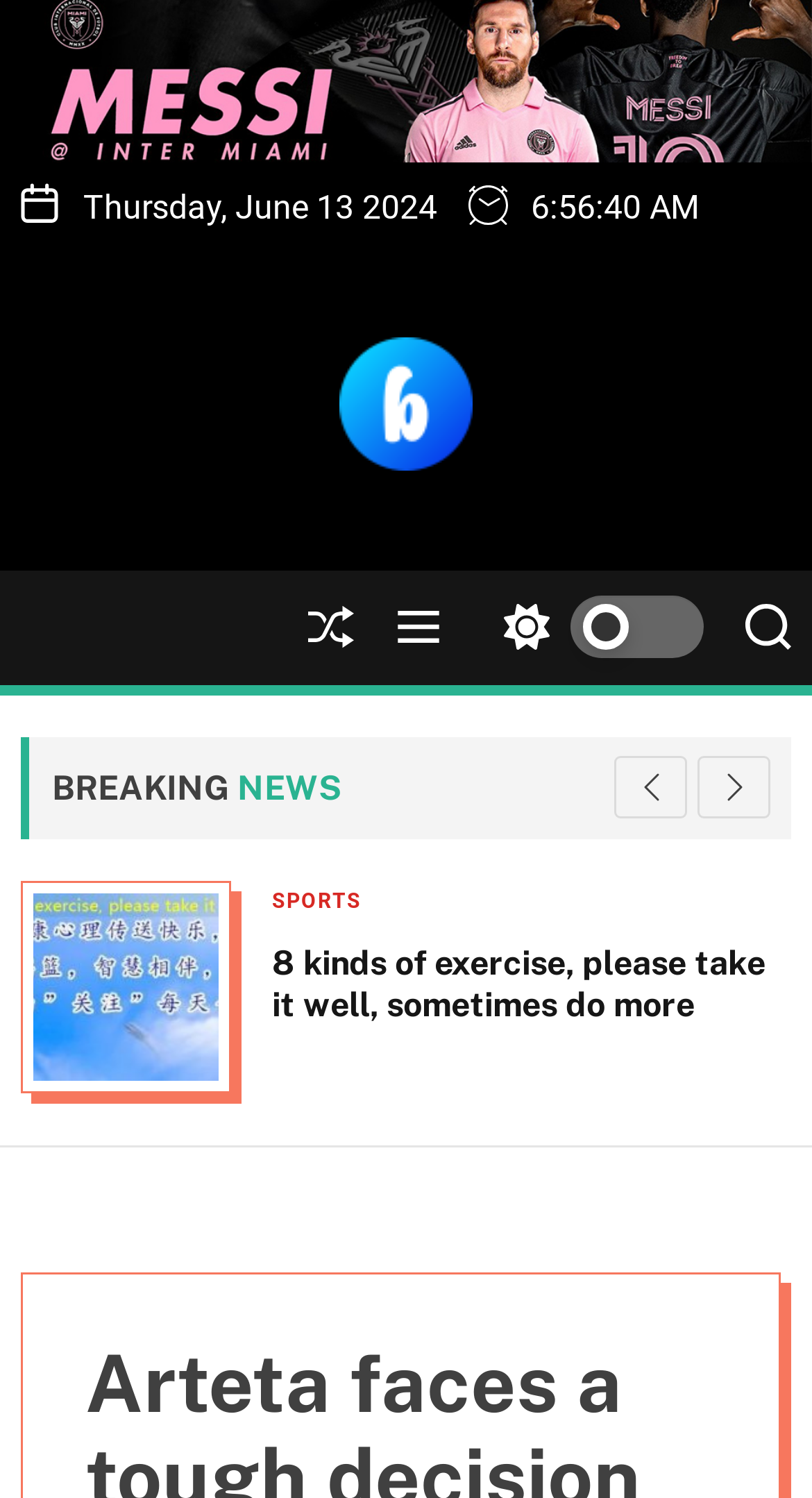How many slides are there in the swiper?
Using the information presented in the image, please offer a detailed response to the question.

I found a group element with the text '6 / 7' on the webpage, which indicates that there are 7 slides in total, and the current slide is the 6th one.